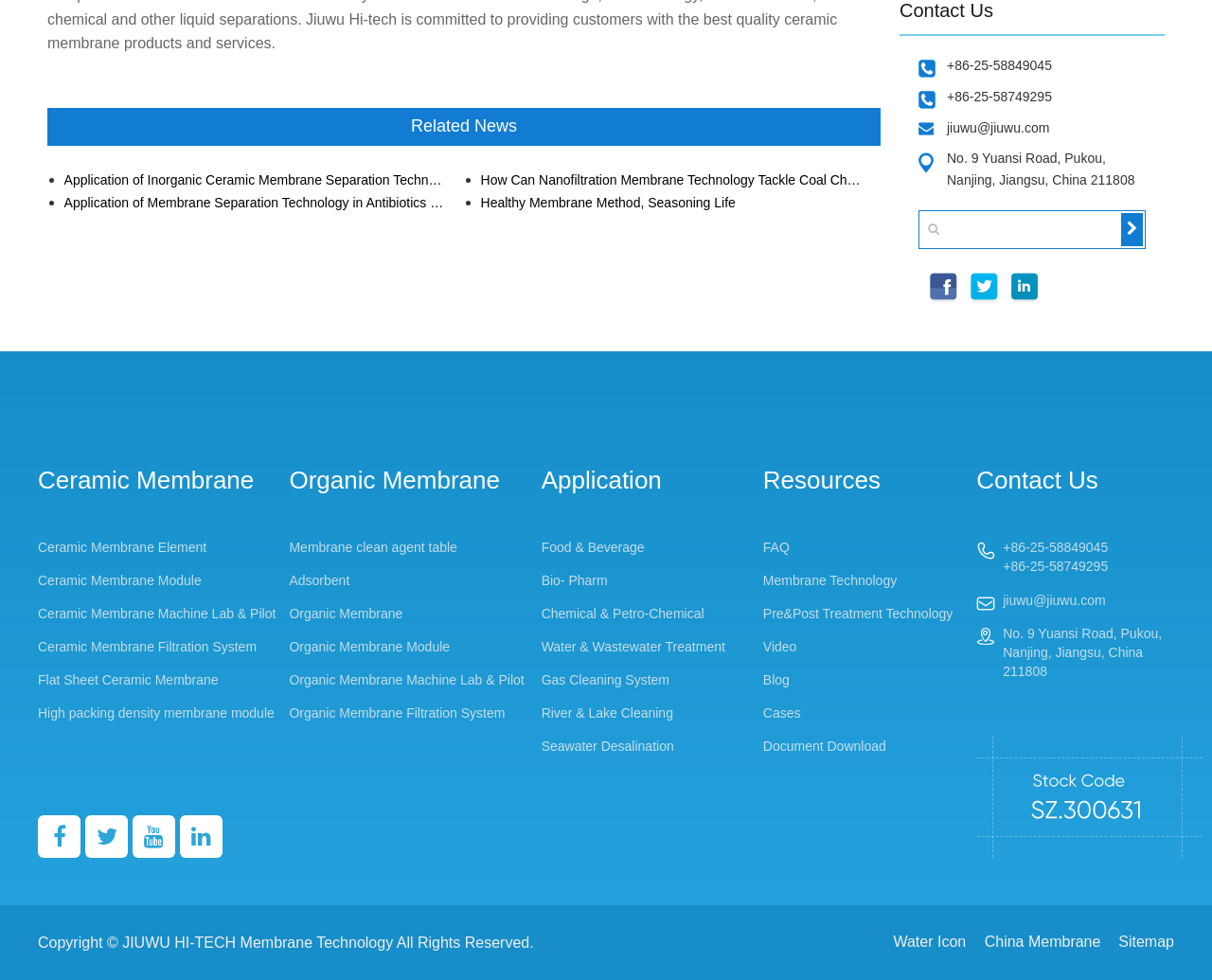Please locate the bounding box coordinates for the element that should be clicked to achieve the following instruction: "Enter text in the search box". Ensure the coordinates are given as four float numbers between 0 and 1, i.e., [left, top, right, bottom].

[0.758, 0.215, 0.945, 0.254]